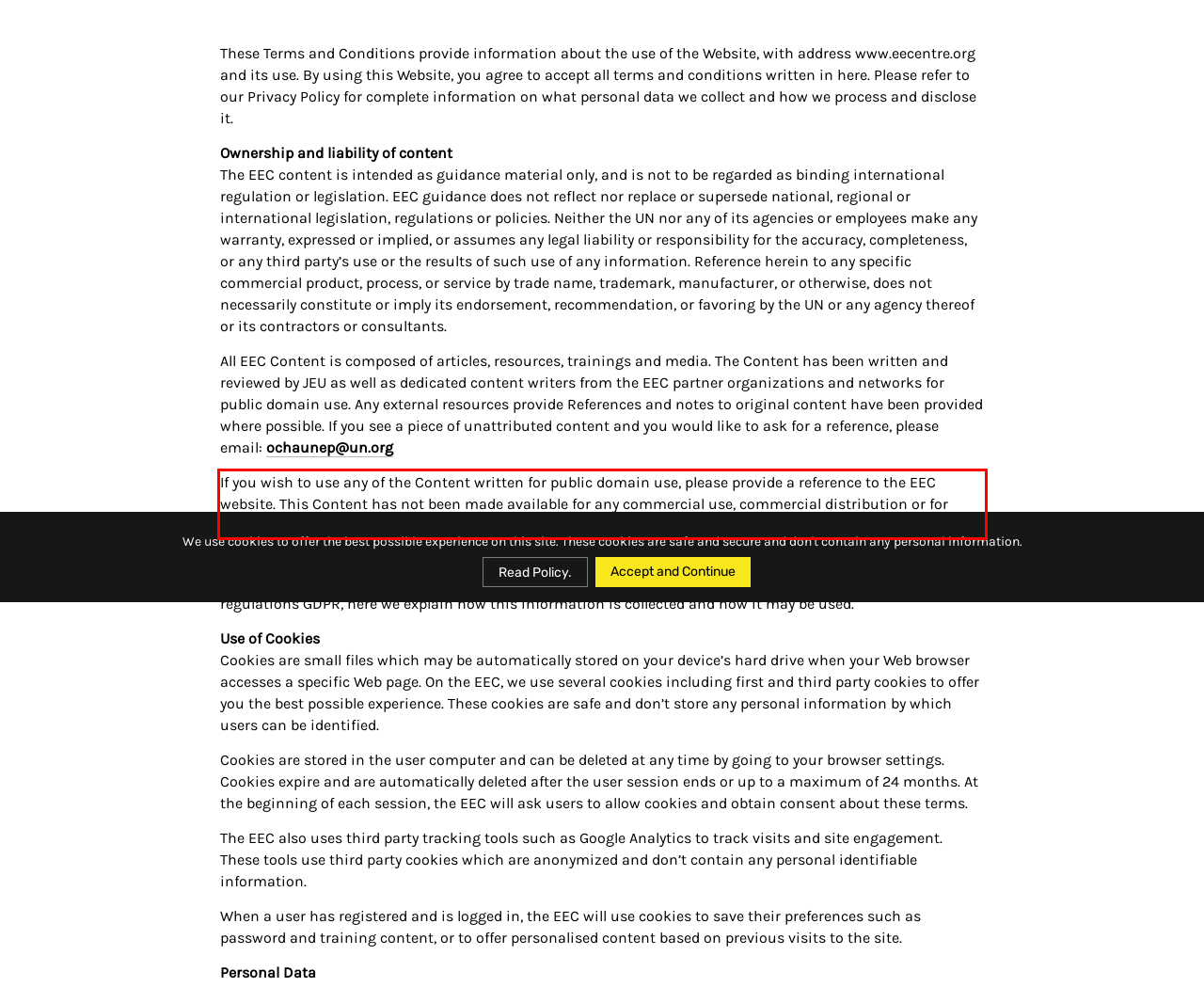Please look at the webpage screenshot and extract the text enclosed by the red bounding box.

If you wish to use any of the Content written for public domain use, please provide a reference to the EEC website. This Content has not been made available for any commercial use, commercial distribution or for private licensing.